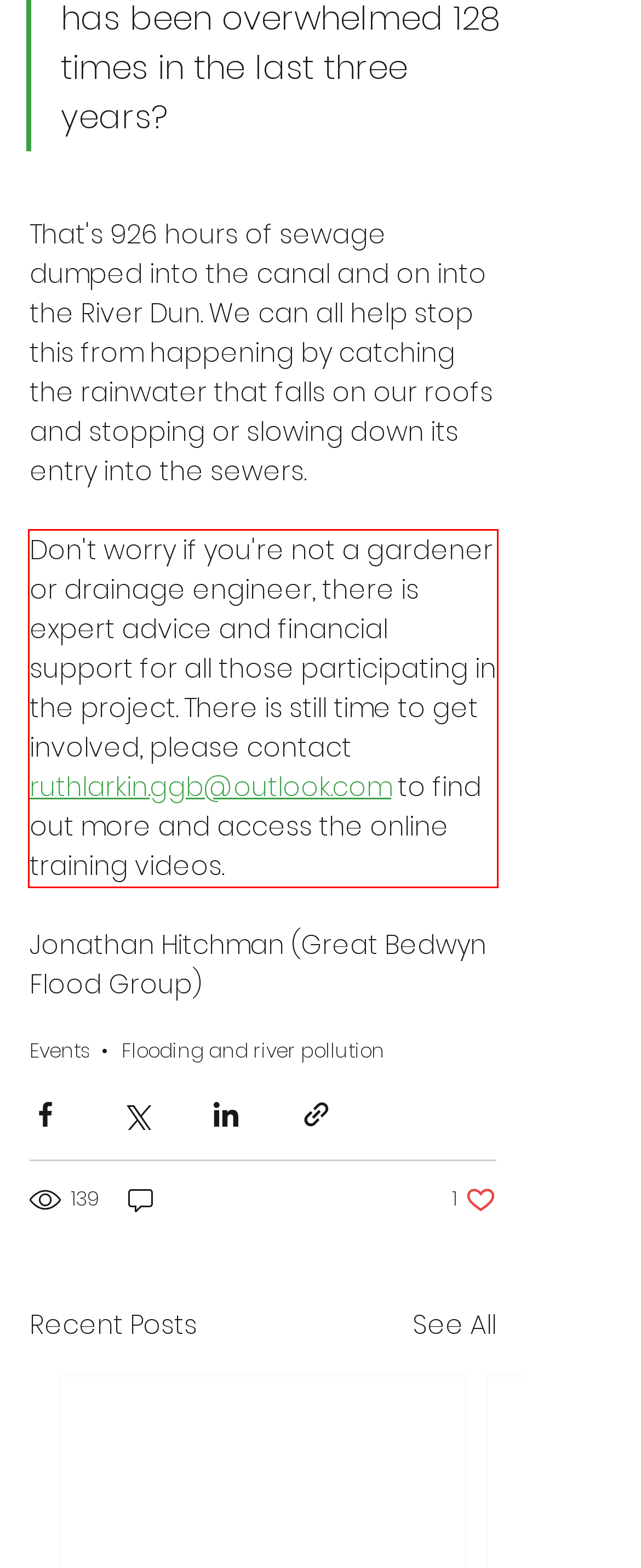The screenshot you have been given contains a UI element surrounded by a red rectangle. Use OCR to read and extract the text inside this red rectangle.

Don't worry if you're not a gardener or drainage engineer, there is expert advice and financial support for all those participating in the project. There is still time to get involved, please contact ruthlarkin.ggb@outlook.com to find out more and access the online training videos.